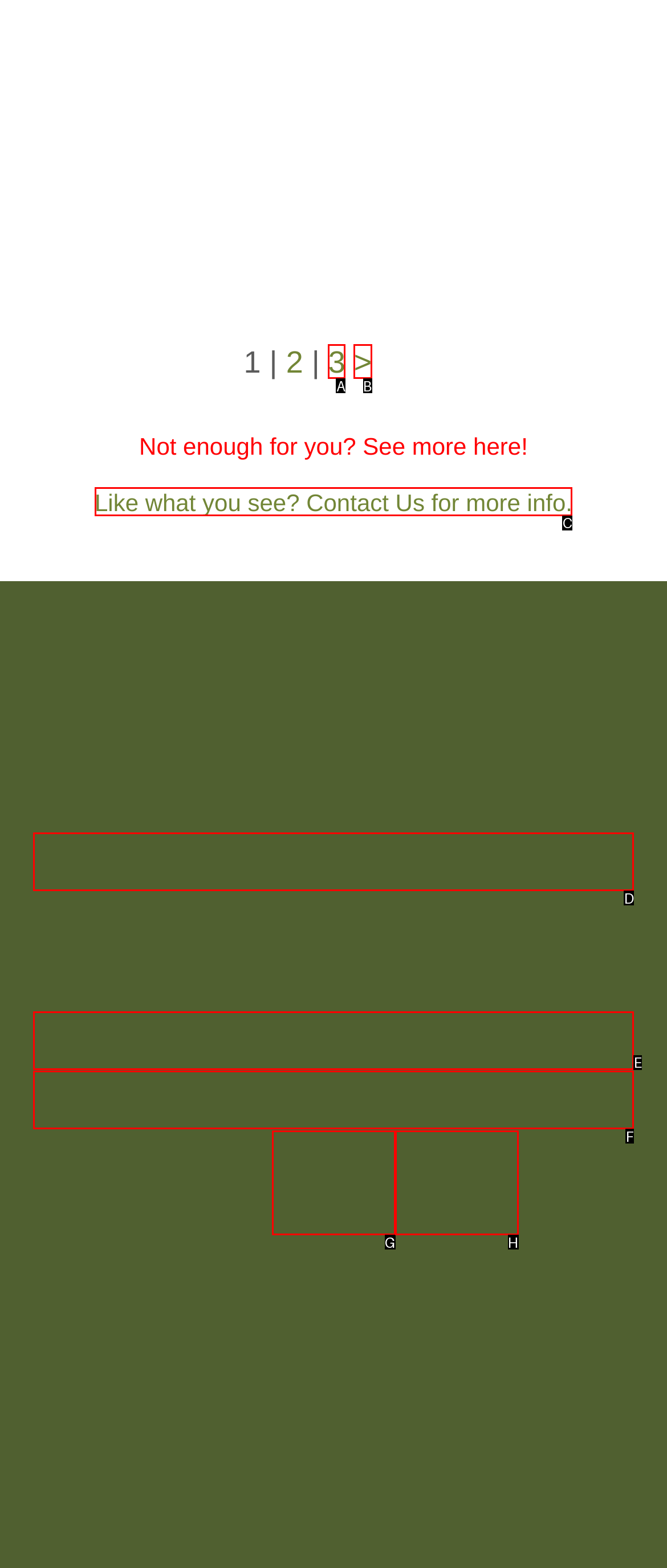Which UI element should you click on to achieve the following task: Contact us for more information? Provide the letter of the correct option.

C